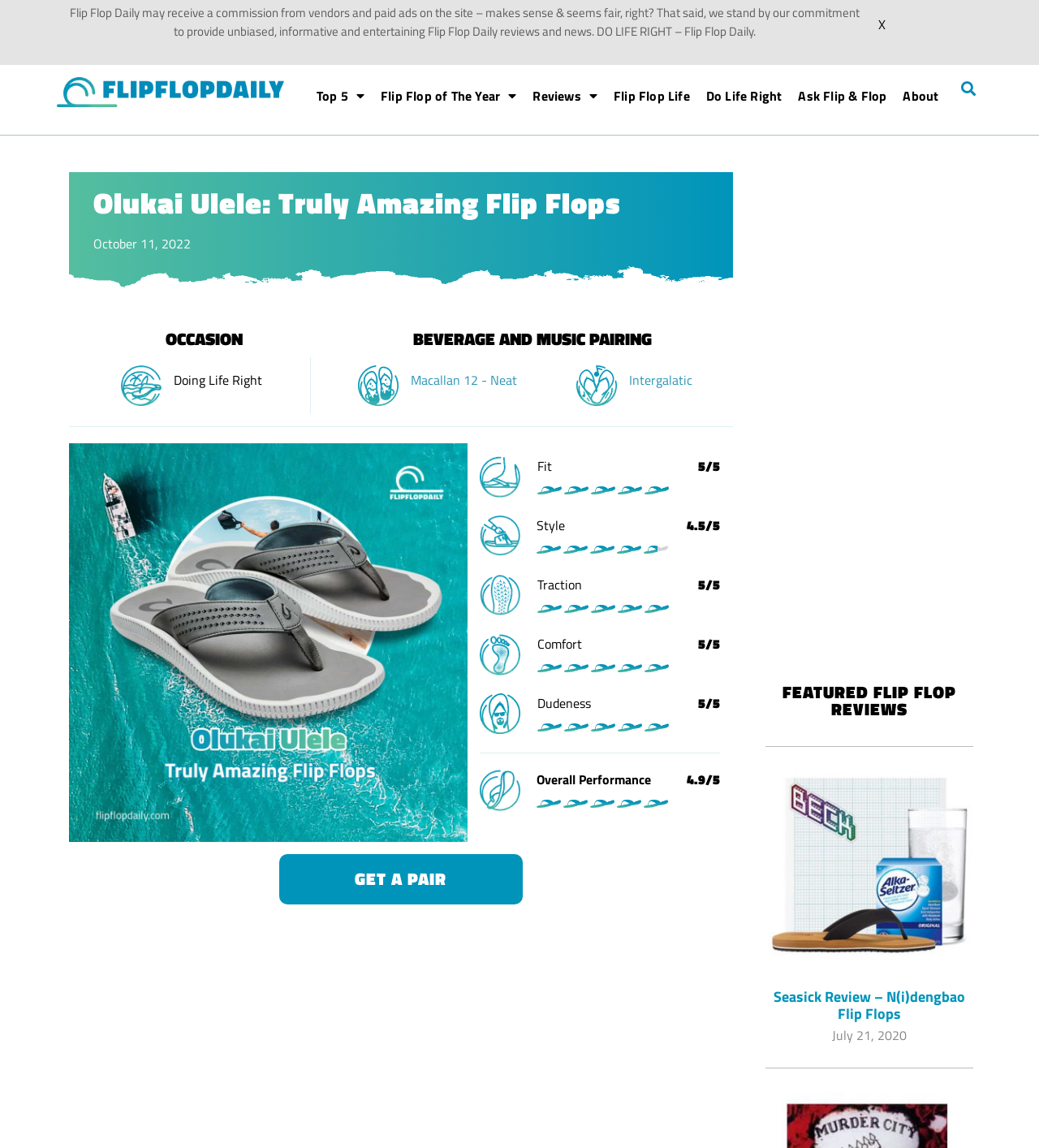Explain in detail what you observe on this webpage.

This webpage is a review of the Olukai Ulele flip flops. At the top, there is a navigation menu with links to different sections of the website, including "Top 5", "Flip Flop of The Year", "Reviews", "Flip Flop Life", "Do Life Right", "Ask Flip & Flop", and "About". Below the navigation menu, there is a search bar.

The main content of the webpage is divided into sections, each with a heading and a brief description. The first section is titled "Olukai Ulele: Truly Amazing Flip Flops" and has a date stamp of October 11, 2022. Below this section, there is an image of the flip flops.

The next section is titled "OCCASION" and has a brief description of "Doing Life Right". This section is accompanied by an image. The following section is titled "BEVERAGE AND MUSIC PAIRING" and has links to "Macallan 12 - Neat" and "Intergalatic", along with images.

The main review section is divided into categories, including "Fit", "Style", "Traction", "Comfort", and "Dudeness". Each category has a rating out of 5, with 5 being the highest, and is accompanied by a series of images. The images appear to be icons or graphics representing the different ratings.

Throughout the webpage, there are several images of the Olukai Ulele flip flops, as well as other graphics and icons. The overall layout is organized and easy to follow, with clear headings and concise descriptions.